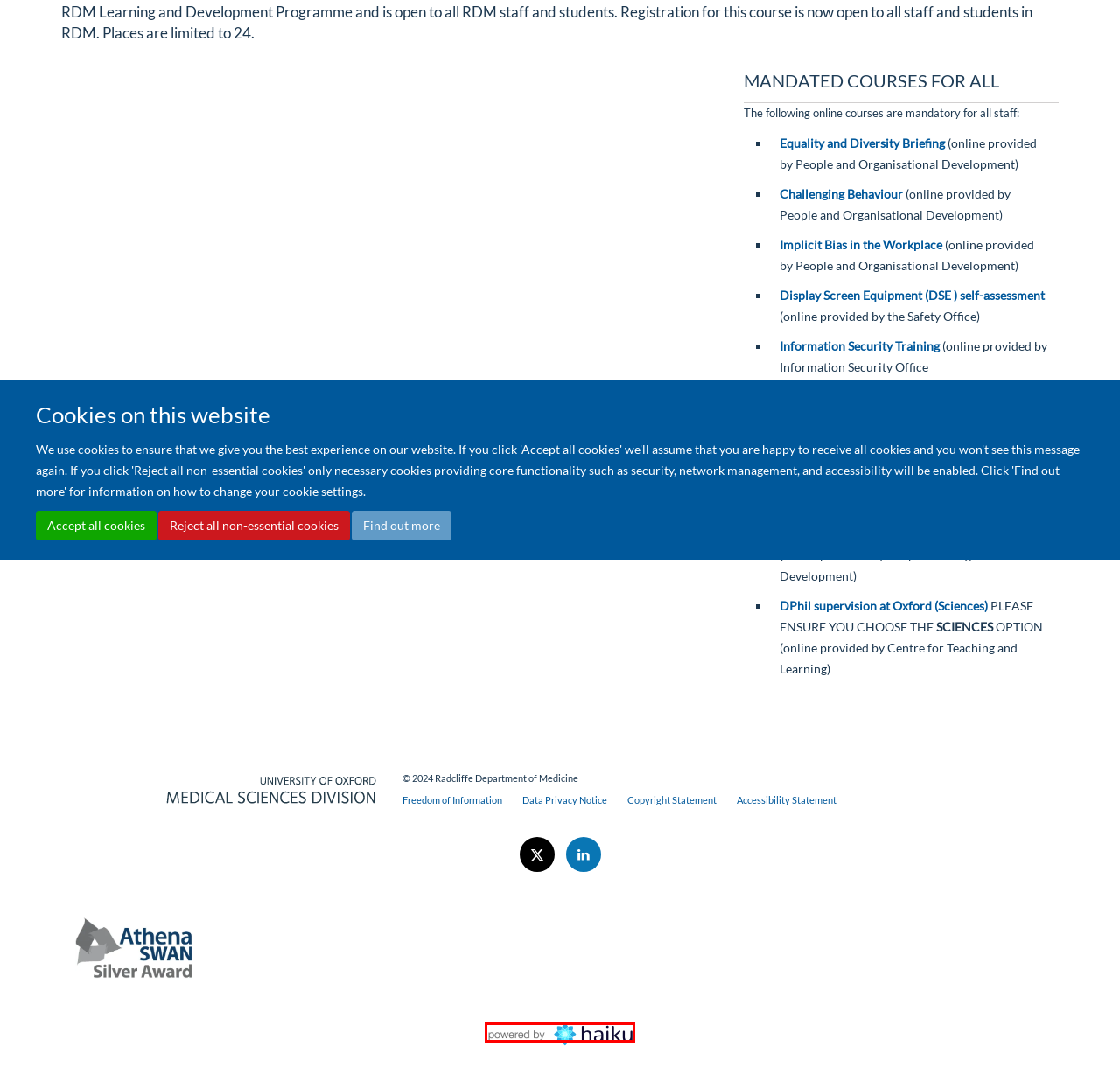You are looking at a screenshot of a webpage with a red bounding box around an element. Determine the best matching webpage description for the new webpage resulting from clicking the element in the red bounding box. Here are the descriptions:
A. DSE Self Assessment and Eye Tests | Safety Office
B. Medical Sciences Division — University of Oxford, Medical Sciences Division
C. risr/
D. Oxford-specific online courses in Canvas | Centre for Teaching and Learning
E. Cookie Statement — Radcliffe Department of Medicine
F. Information Security and Data Protection training course | Information Security
G. Course listing | People and Organisational Development
H. Home | People and Organisational Development

C